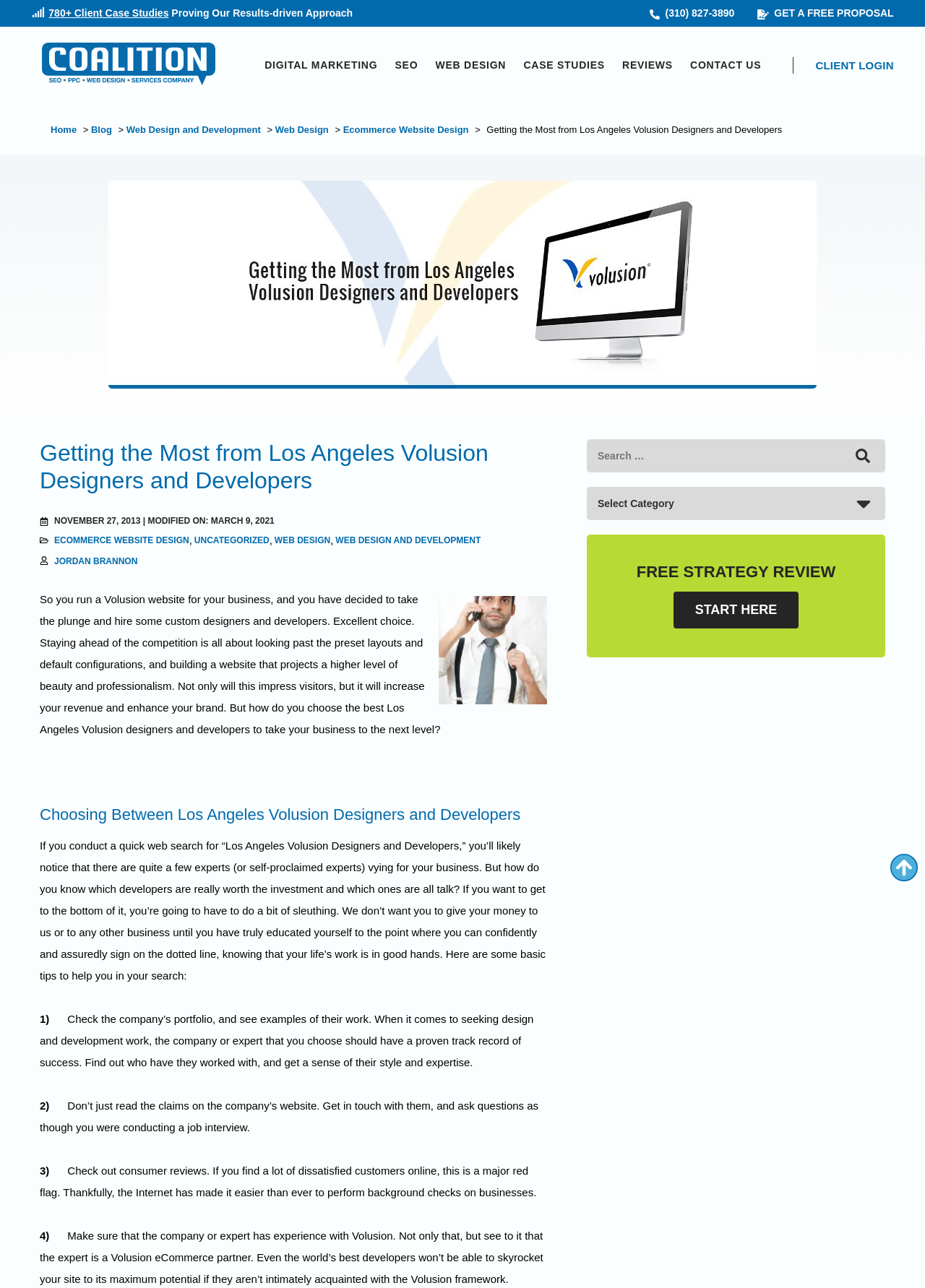Identify the bounding box for the UI element described as: "SEO". The coordinates should be four float numbers between 0 and 1, i.e., [left, top, right, bottom].

[0.427, 0.021, 0.452, 0.081]